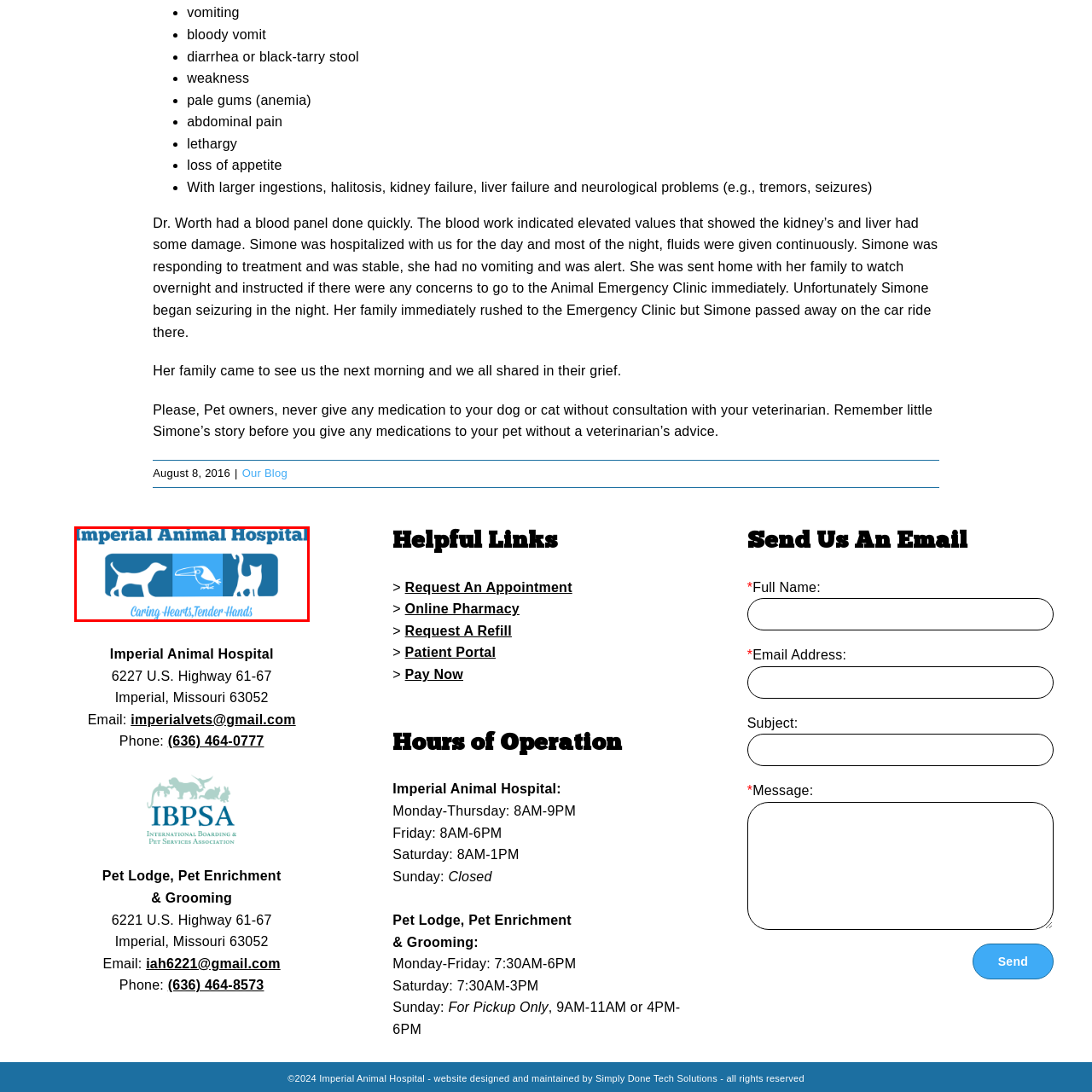Focus on the area highlighted by the red bounding box and give a thorough response to the following question, drawing from the image: What is the dominant color scheme of the logo?

The logo is presented in a combination of blue and white, evoking a sense of trust and care, which is fitting for a veterinary hospital that aims to provide compassionate and attentive service to pets.